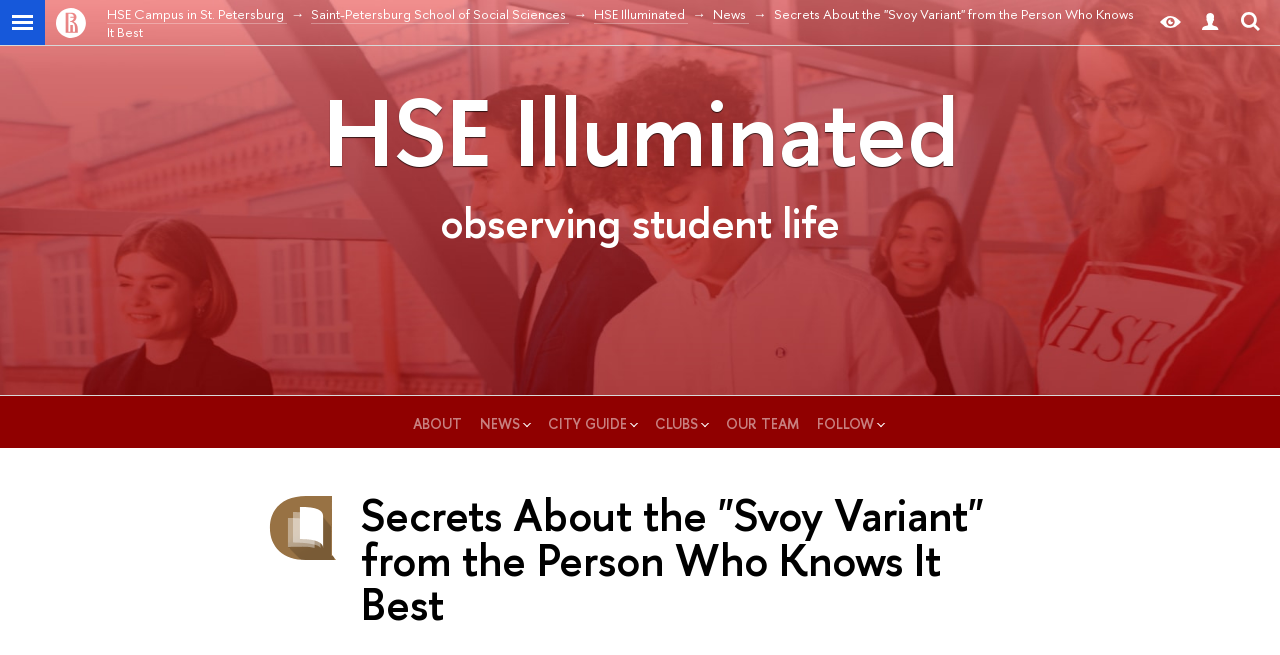Is there a search function on the webpage?
Look at the image and answer the question using a single word or phrase.

Yes